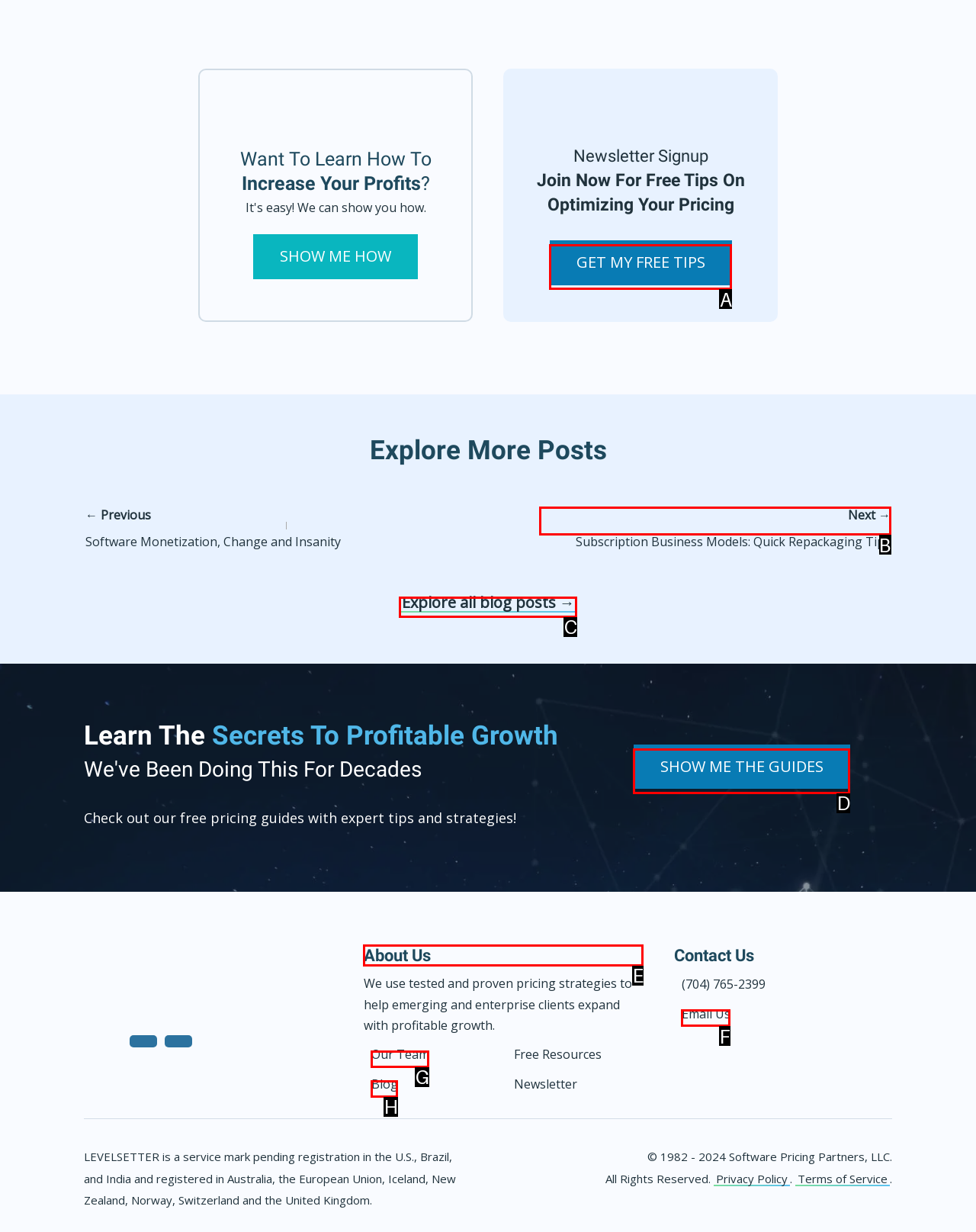Given the task: Go to about us, tell me which HTML element to click on.
Answer with the letter of the correct option from the given choices.

E